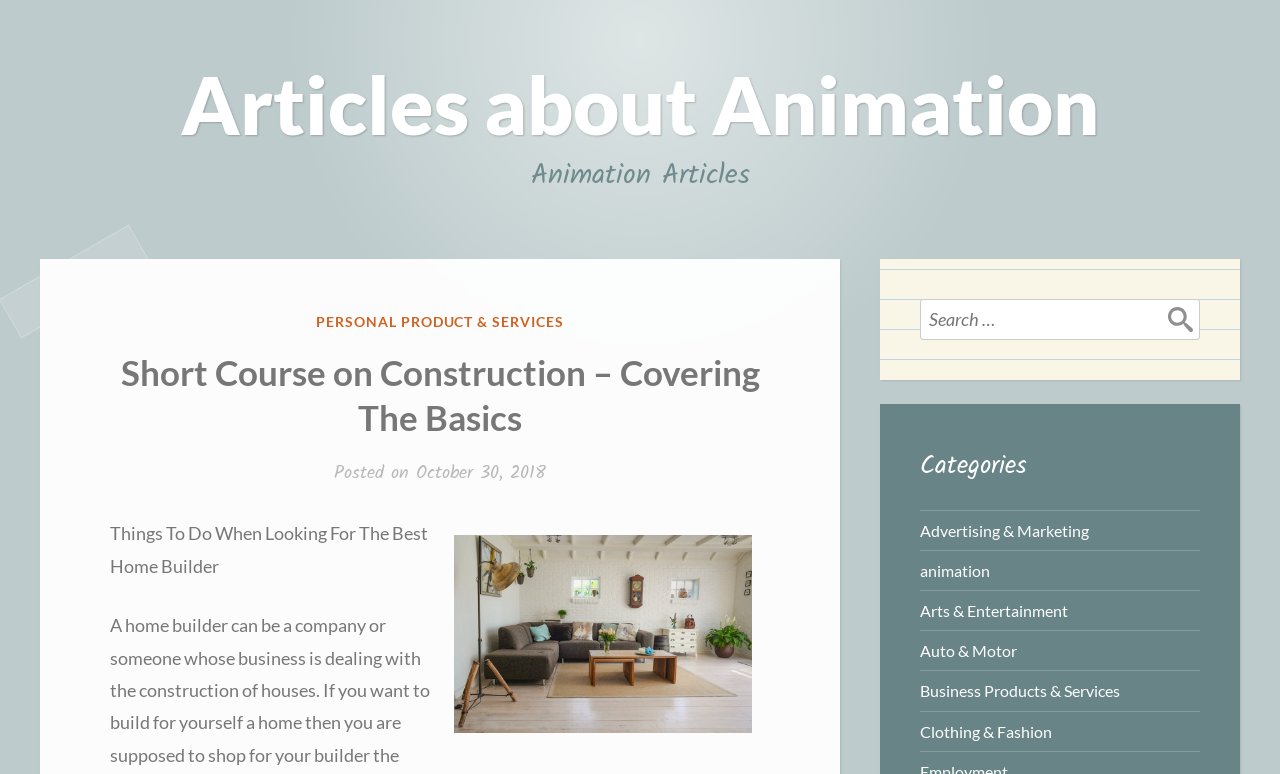Identify the bounding box for the given UI element using the description provided. Coordinates should be in the format (top-left x, top-left y, bottom-right x, bottom-right y) and must be between 0 and 1. Here is the description: Comment On This Story

None